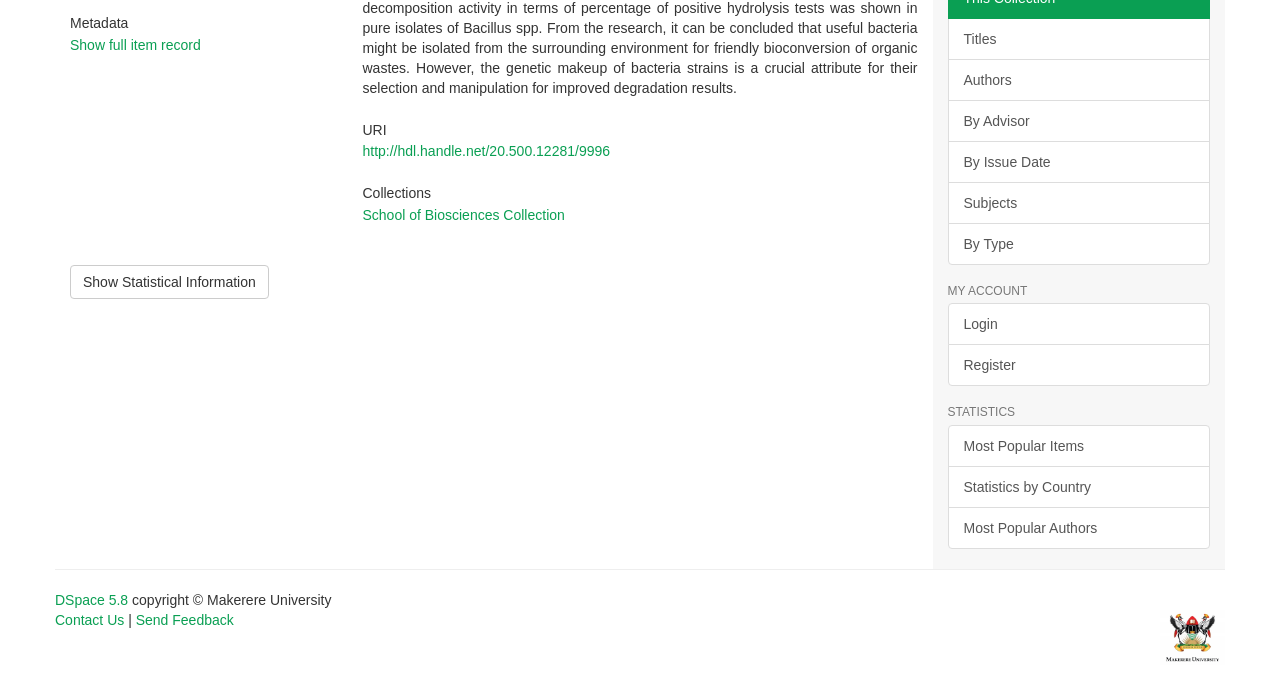Predict the bounding box of the UI element that fits this description: "Most Popular Items".

[0.74, 0.611, 0.945, 0.671]